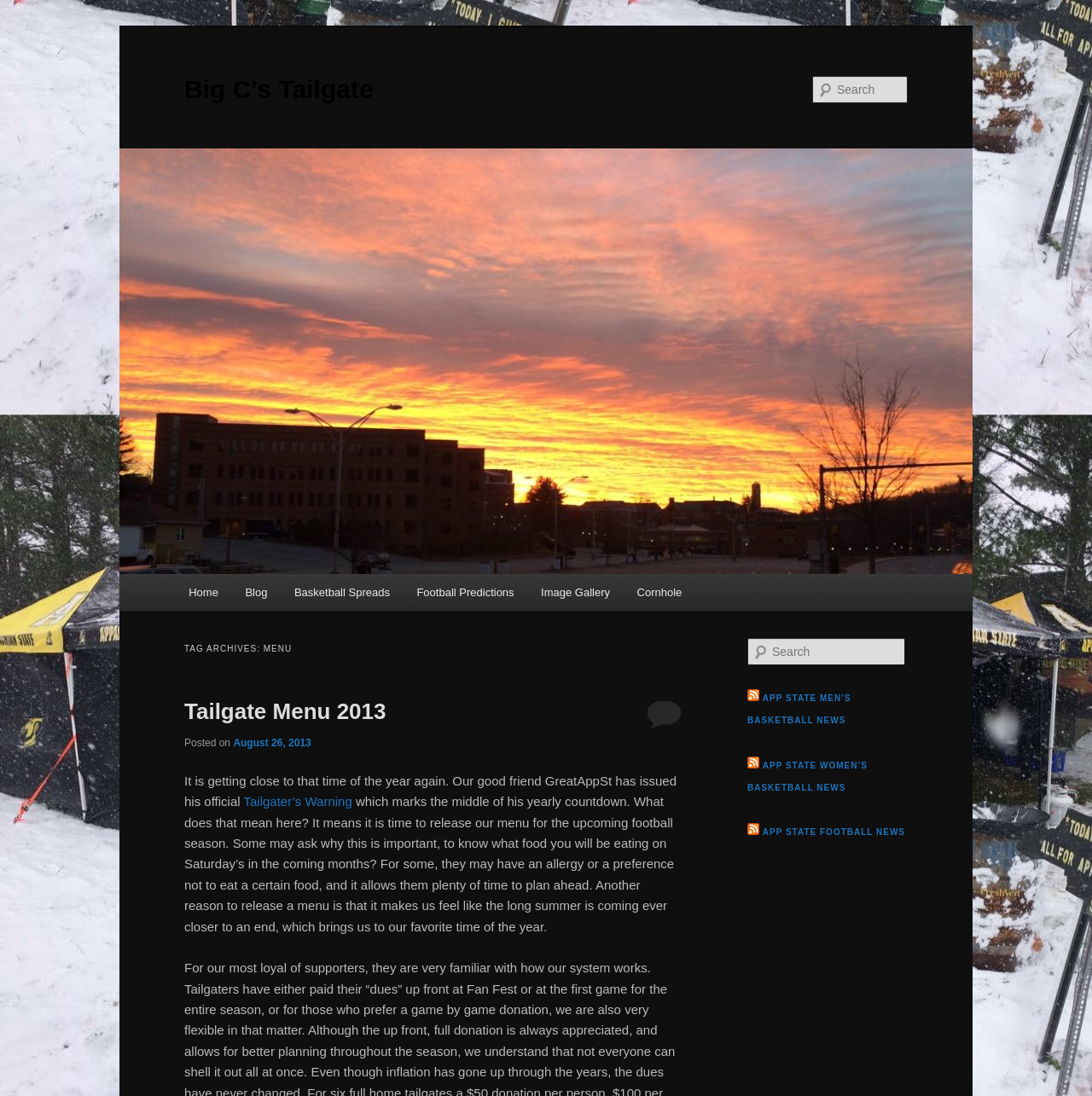Extract the bounding box of the UI element described as: "Reply".

[0.591, 0.638, 0.625, 0.666]